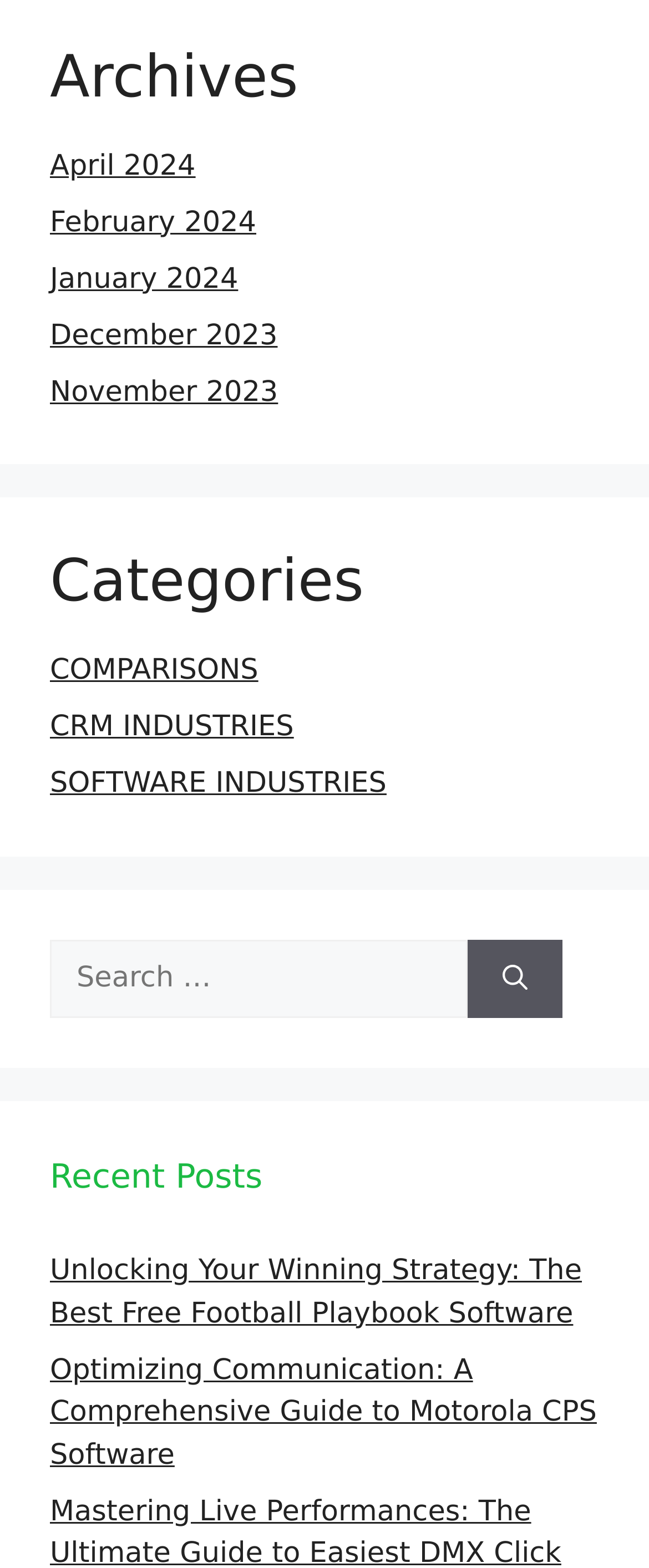What is the first month listed in the archives?
Please provide a single word or phrase as your answer based on the image.

April 2024